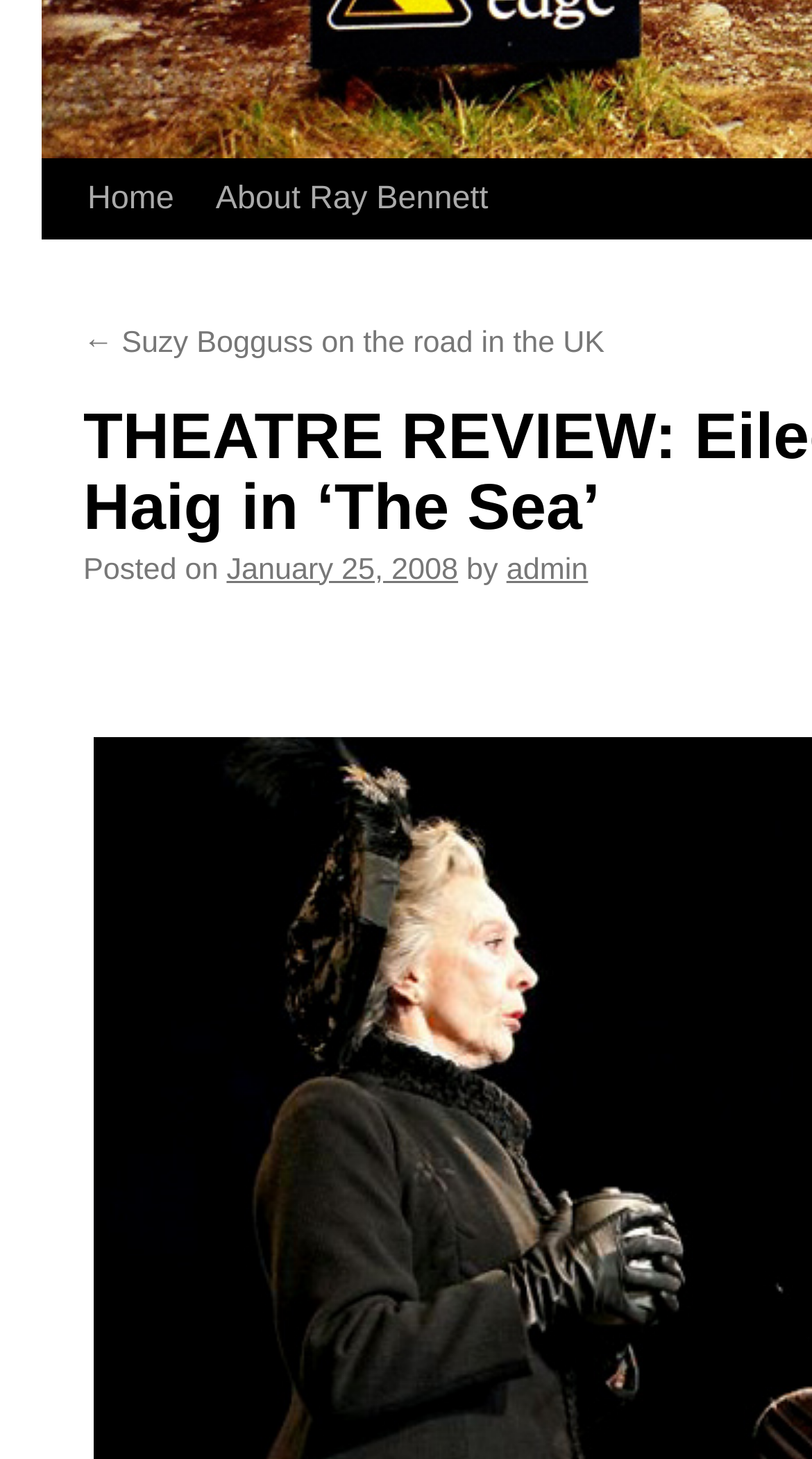Given the description "admin", provide the bounding box coordinates of the corresponding UI element.

[0.624, 0.433, 0.724, 0.456]